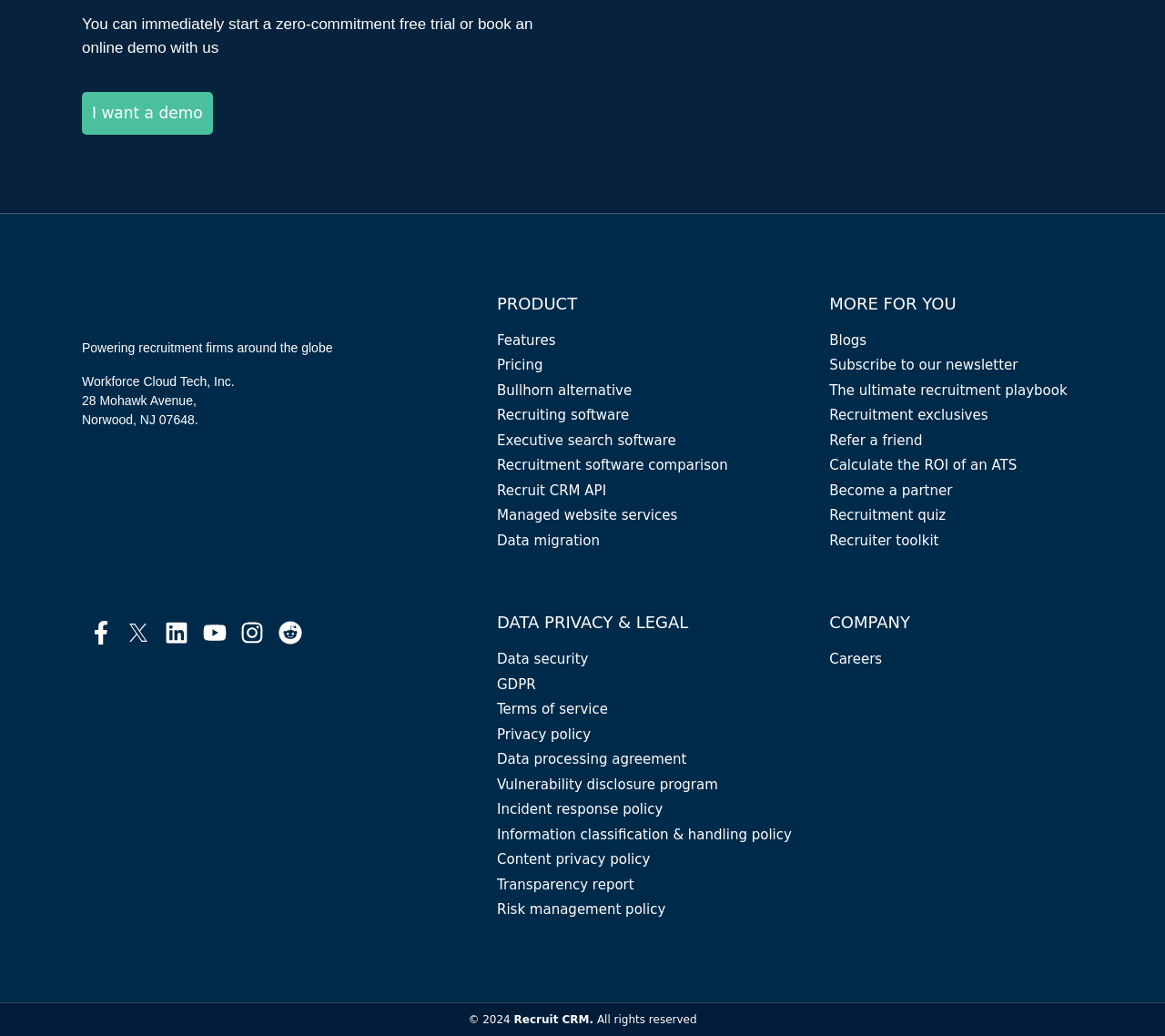Look at the image and write a detailed answer to the question: 
What is the topic of the 'Blogs' section?

The 'Blogs' section is placed under the 'MORE FOR YOU' heading, and the company provides recruitment software, so it is likely that the blogs are related to recruitment.